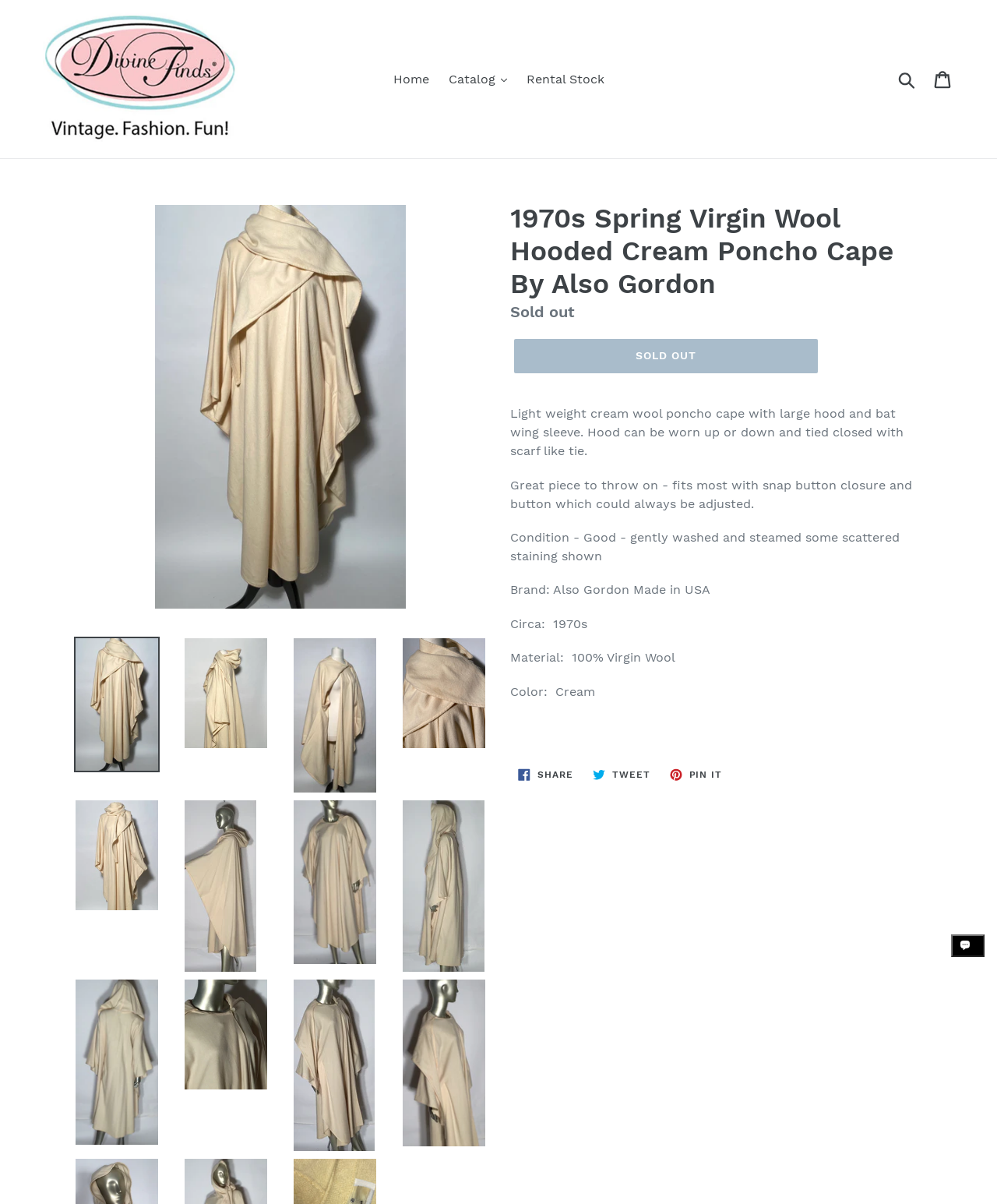Please find the bounding box coordinates of the clickable region needed to complete the following instruction: "Click on the 'Home' link". The bounding box coordinates must consist of four float numbers between 0 and 1, i.e., [left, top, right, bottom].

[0.386, 0.056, 0.438, 0.075]